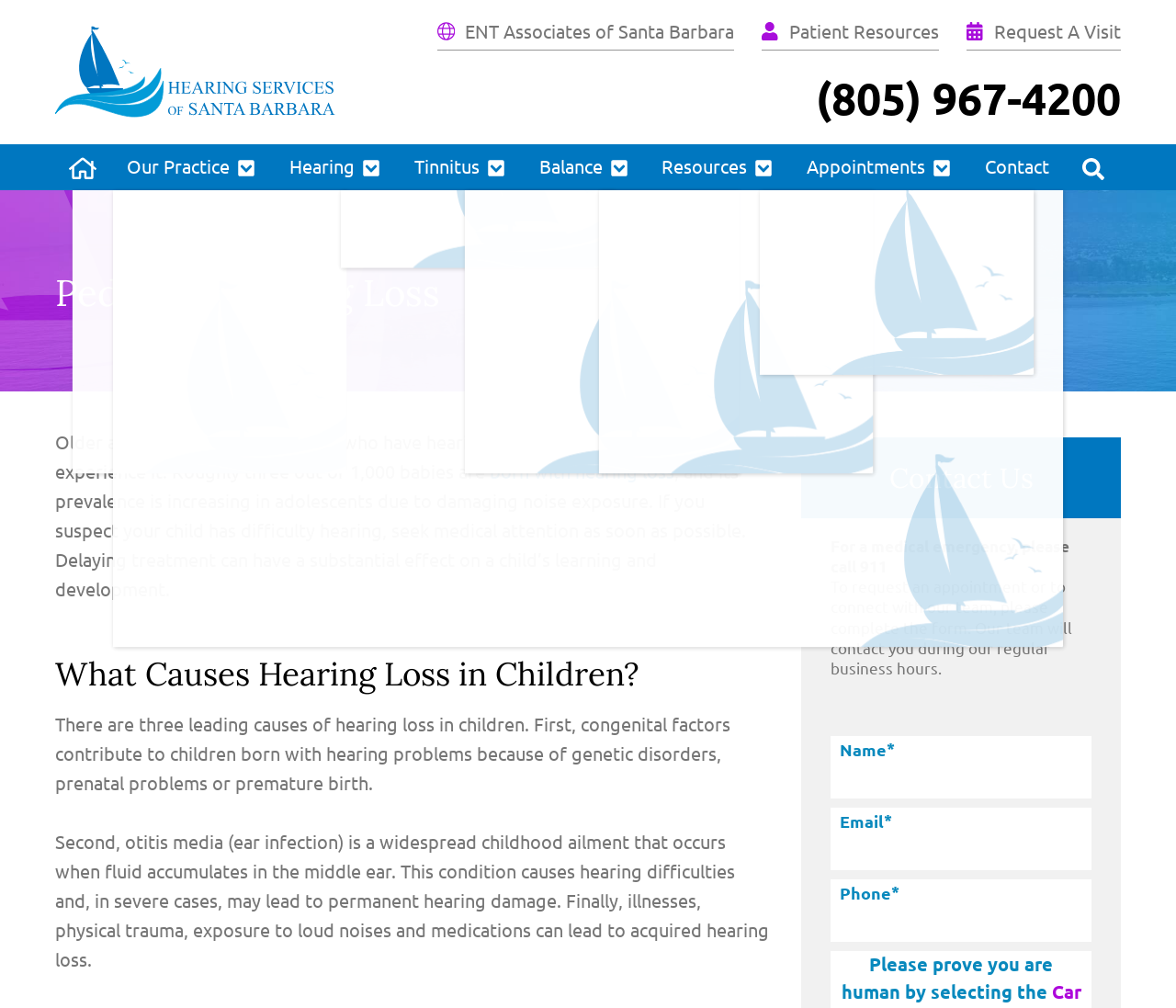What is the purpose of the form at the bottom of the webpage?
Please elaborate on the answer to the question with detailed information.

The form at the bottom of the webpage is for users to request an appointment or to connect with the team, and the team will contact them during their regular business hours.